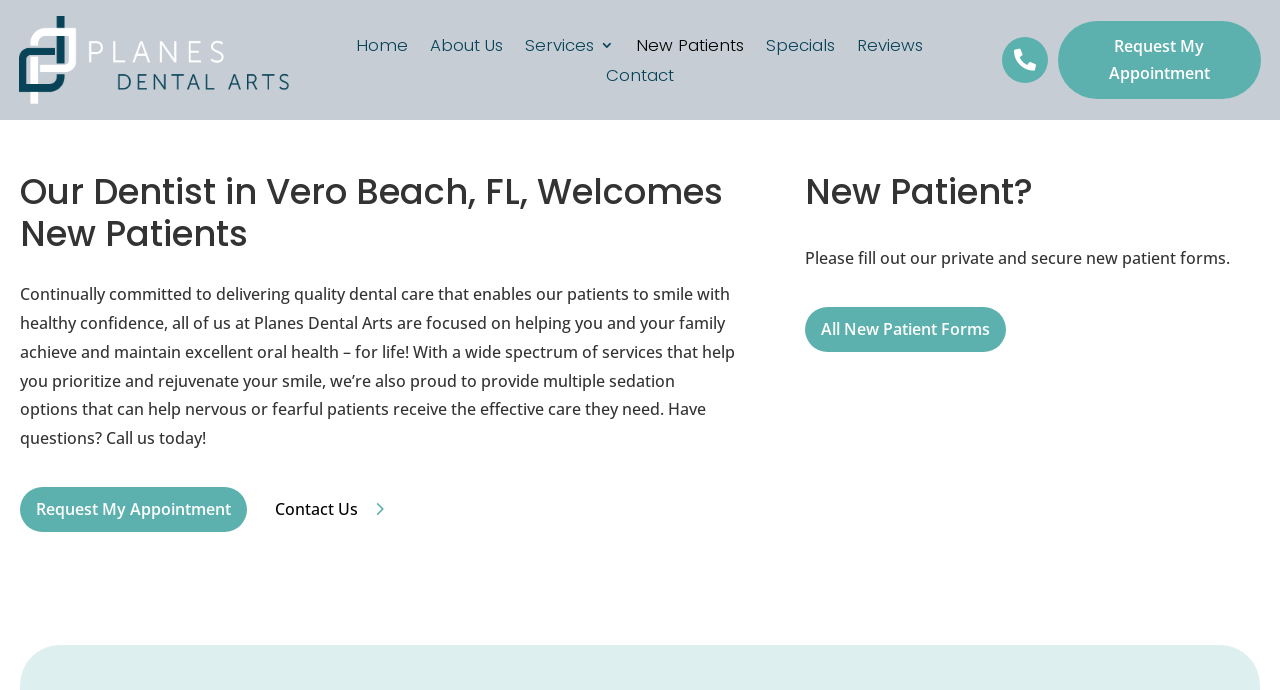Please locate the bounding box coordinates of the element that needs to be clicked to achieve the following instruction: "Go to Home page". The coordinates should be four float numbers between 0 and 1, i.e., [left, top, right, bottom].

[0.278, 0.055, 0.319, 0.087]